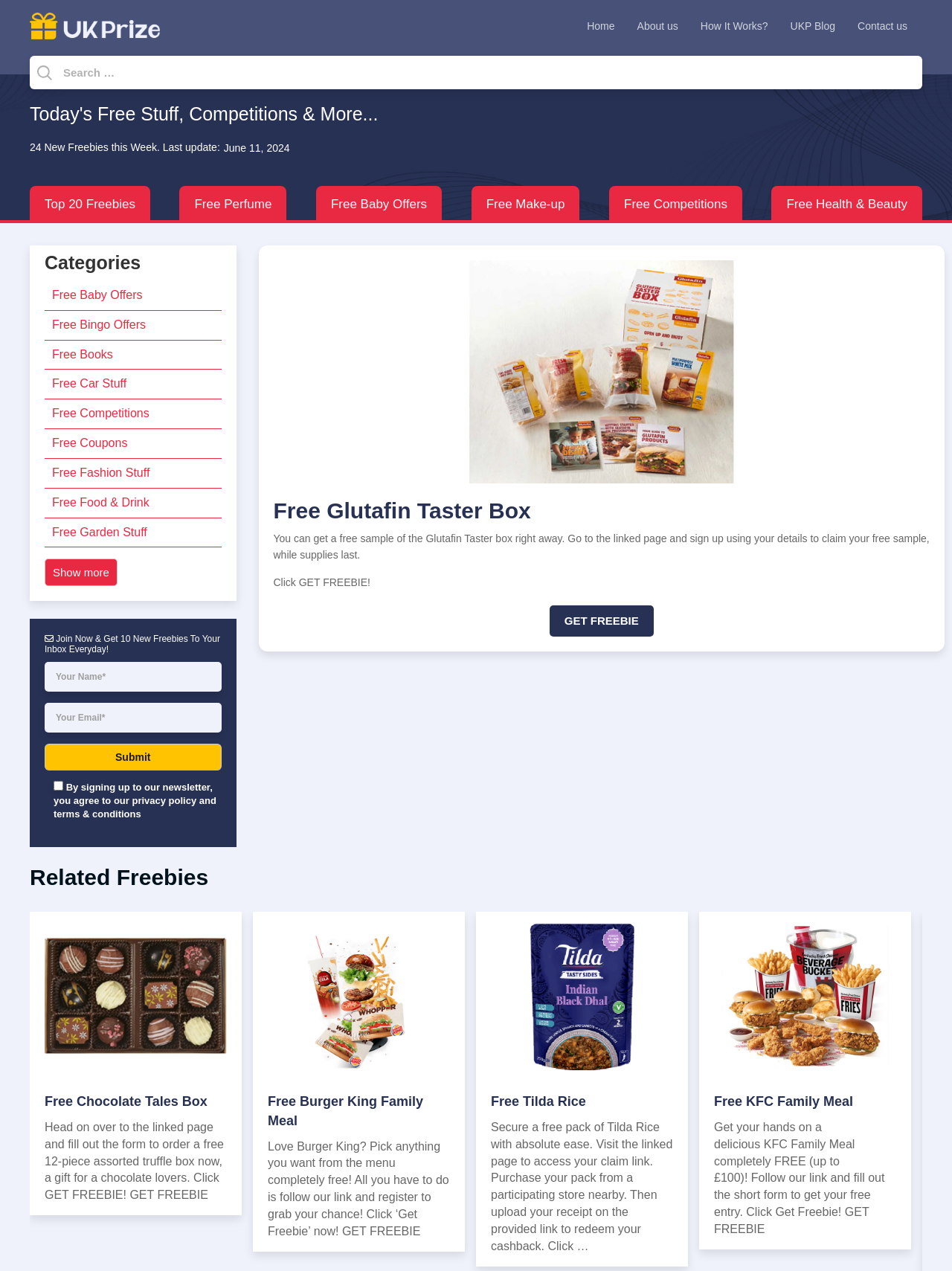Provide a thorough and detailed response to the question by examining the image: 
What is the name of the free sample available?

The name of the free sample available can be found in the main article section, where it says 'Free Glutafin Taster Box' as the heading.